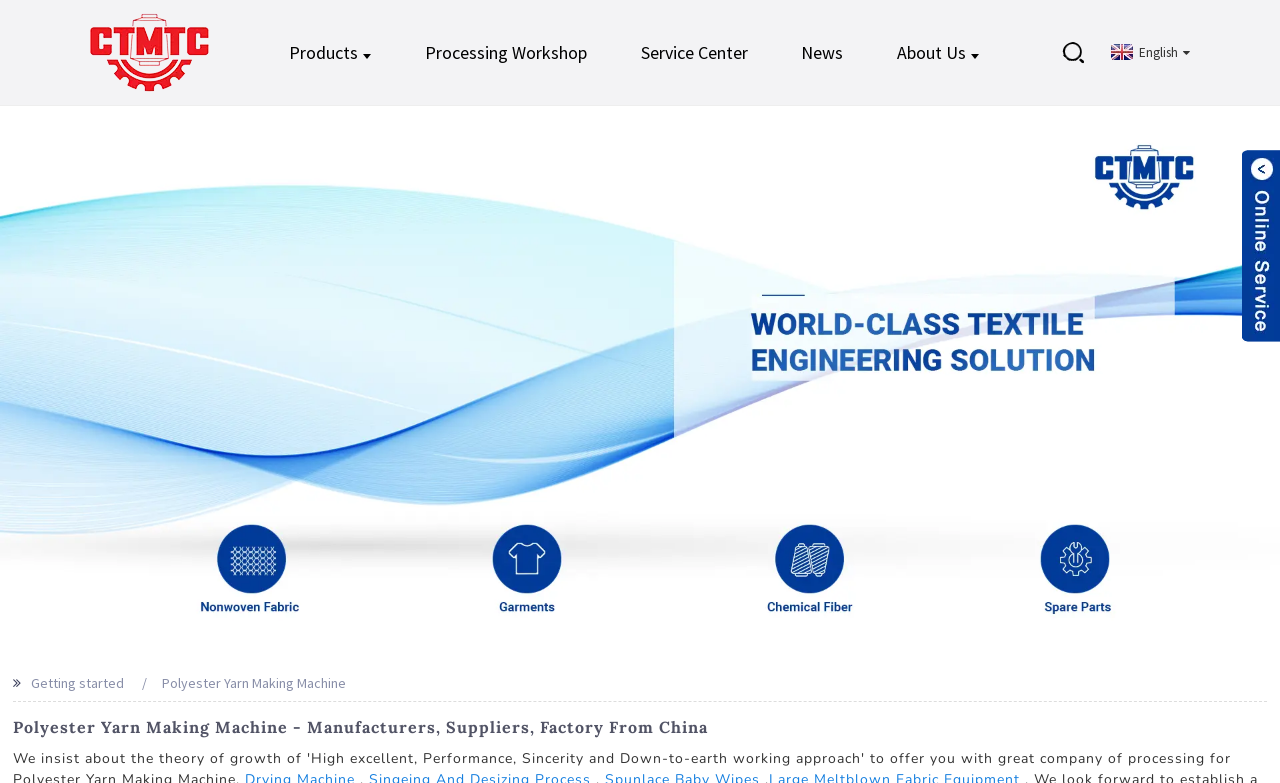Please find and report the bounding box coordinates of the element to click in order to perform the following action: "View products". The coordinates should be expressed as four float numbers between 0 and 1, in the format [left, top, right, bottom].

[0.21, 0.022, 0.305, 0.112]